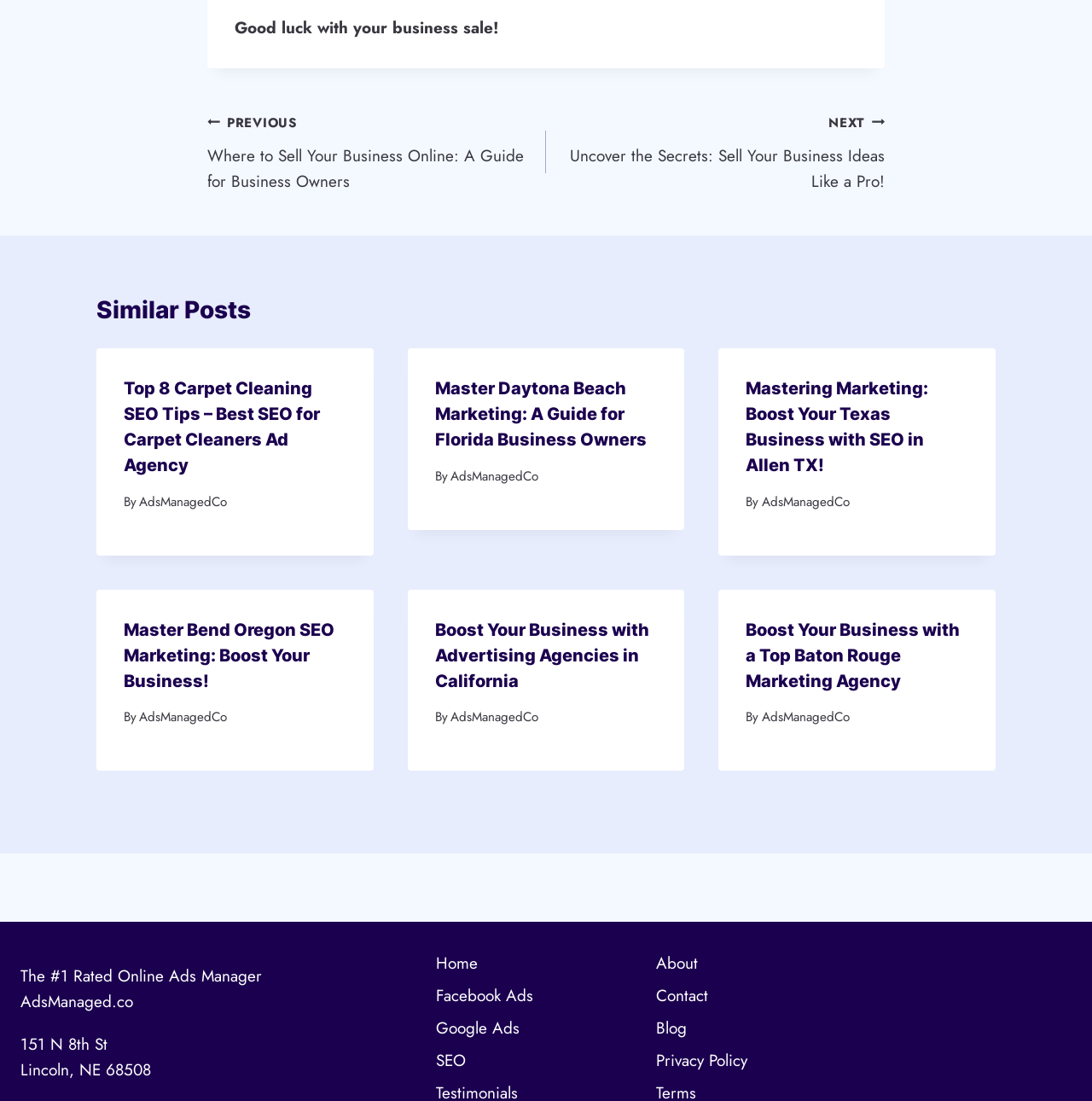Could you provide the bounding box coordinates for the portion of the screen to click to complete this instruction: "Read the article 'Top 8 Carpet Cleaning SEO Tips – Best SEO for Carpet Cleaners Ad Agency'"?

[0.113, 0.341, 0.317, 0.465]